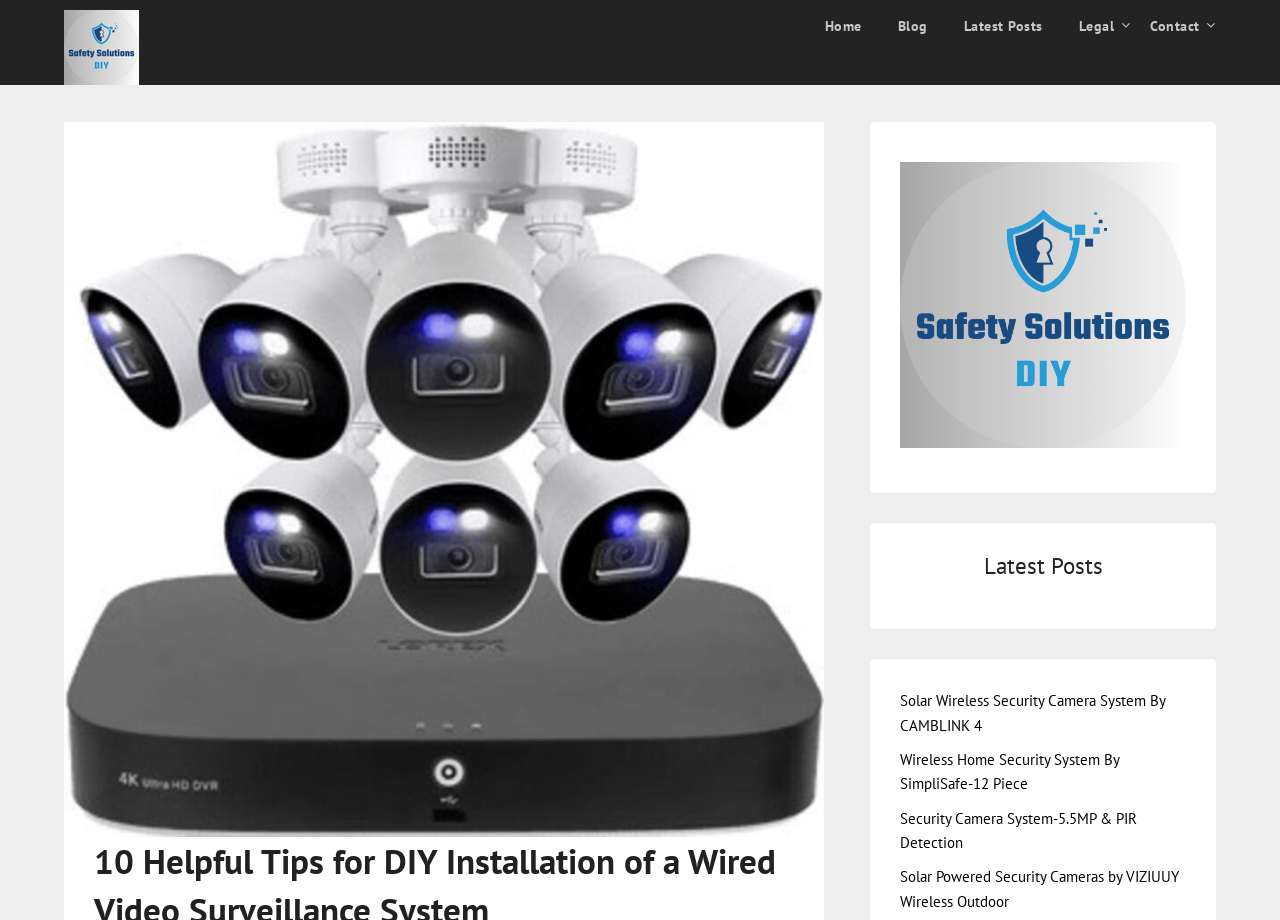Highlight the bounding box of the UI element that corresponds to this description: "Legal".

[0.83, 0.0, 0.883, 0.057]